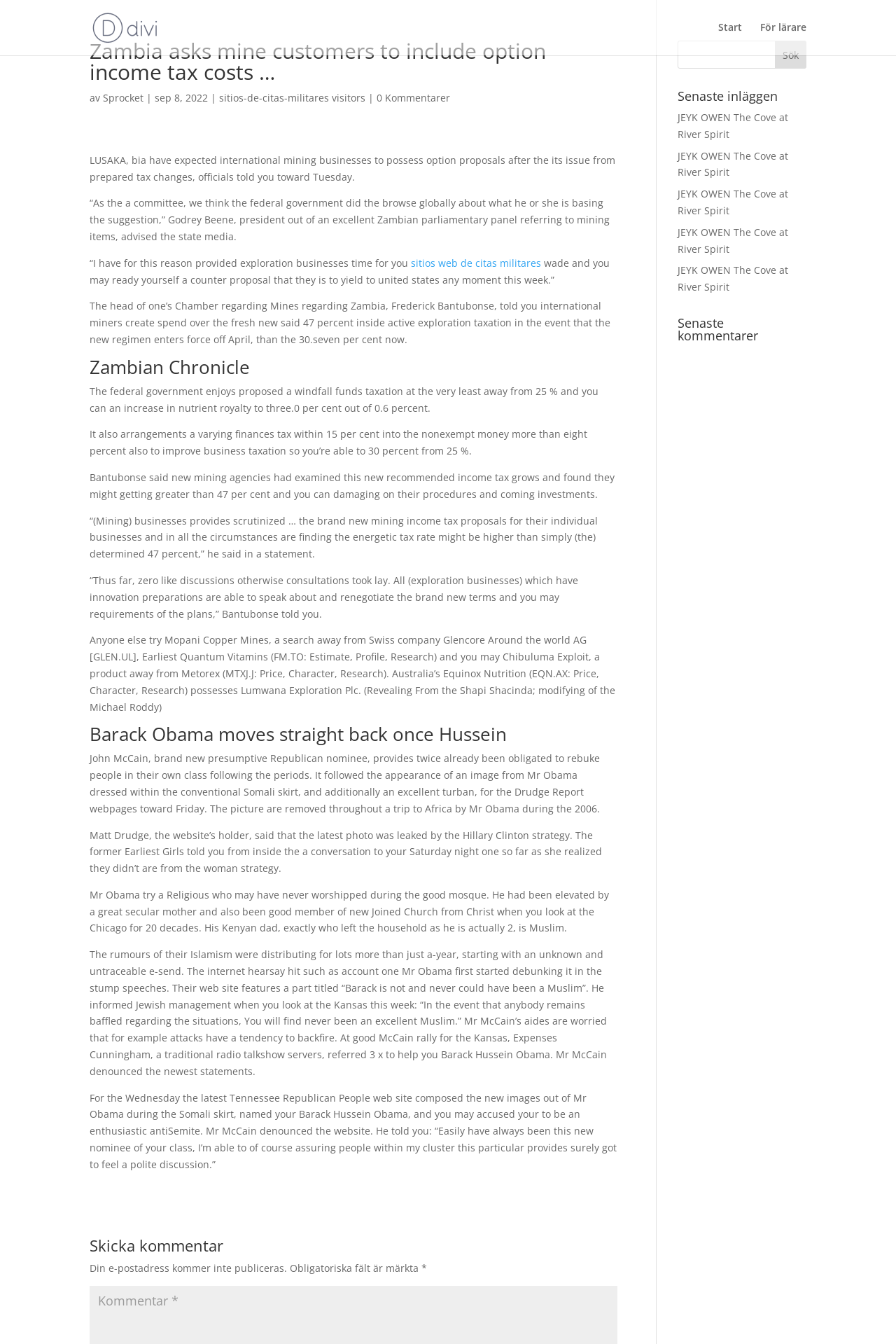Pinpoint the bounding box coordinates of the clickable element needed to complete the instruction: "Read the article 'Zambia asks mine customers to include option income tax costs …'". The coordinates should be provided as four float numbers between 0 and 1: [left, top, right, bottom].

[0.1, 0.114, 0.687, 0.136]